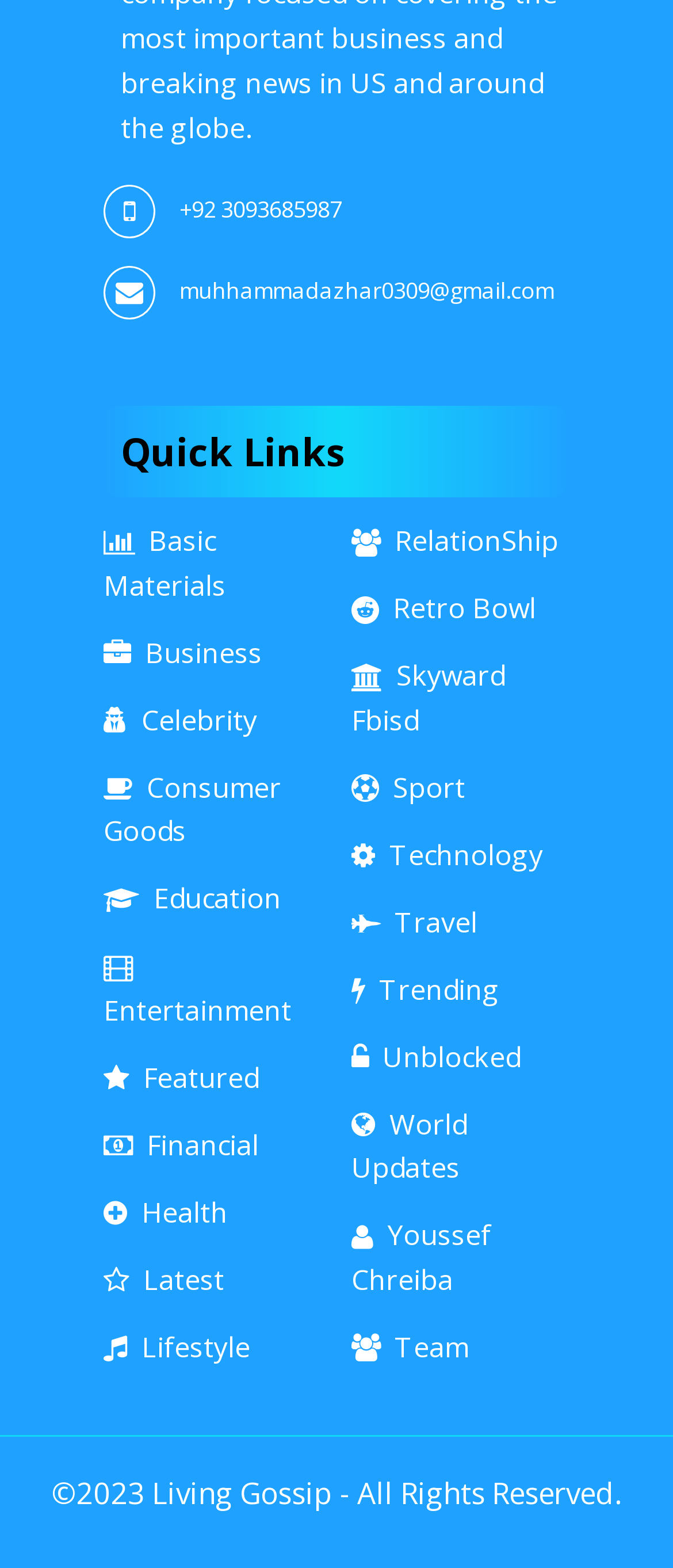Using the provided element description, identify the bounding box coordinates as (top-left x, top-left y, bottom-right x, bottom-right y). Ensure all values are between 0 and 1. Description: Top Guest Posting Sites List

None